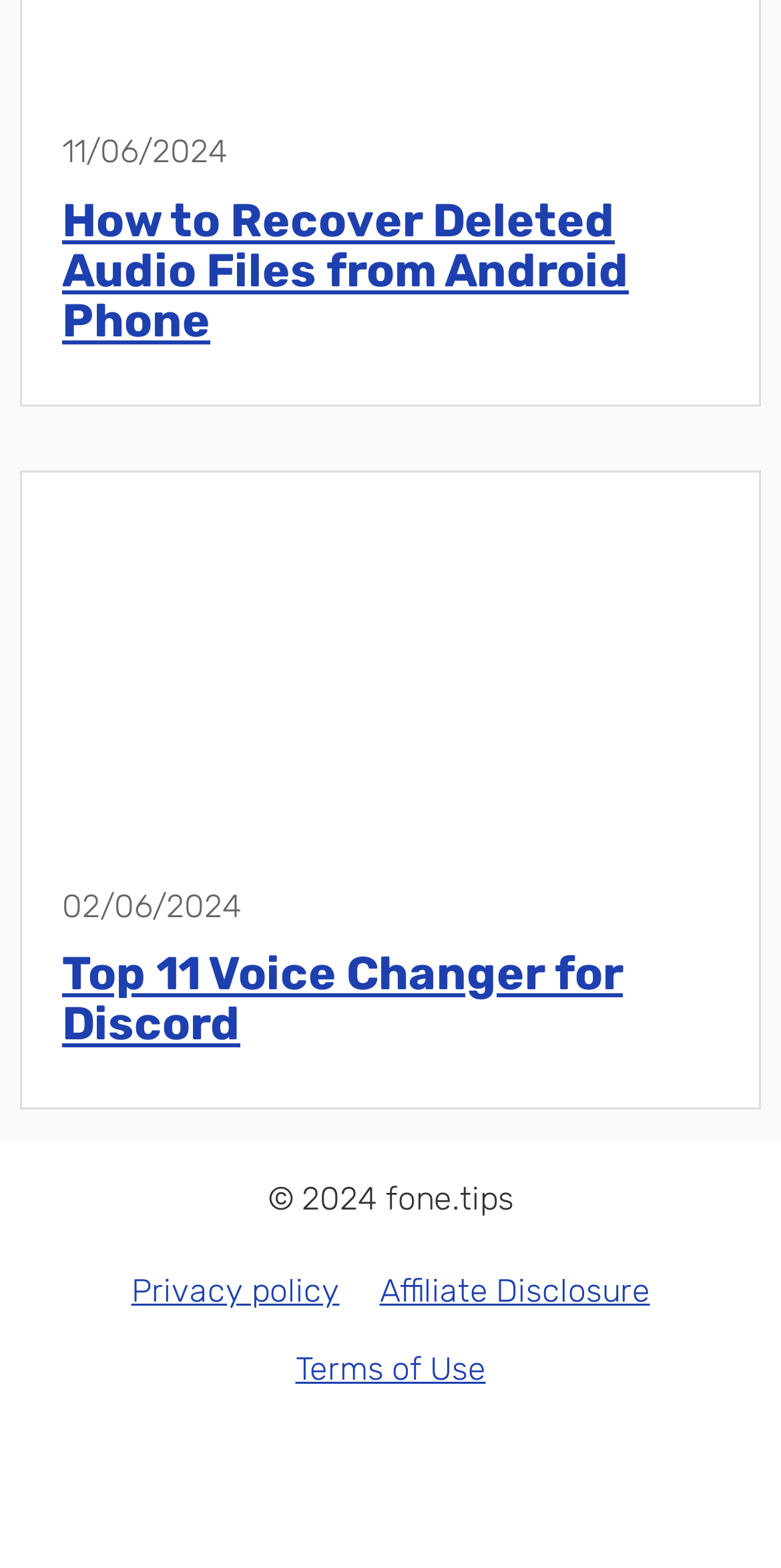Bounding box coordinates are specified in the format (top-left x, top-left y, bottom-right x, bottom-right y). All values are floating point numbers bounded between 0 and 1. Please provide the bounding box coordinate of the region this sentence describes: Terms of Use

[0.378, 0.86, 0.622, 0.884]